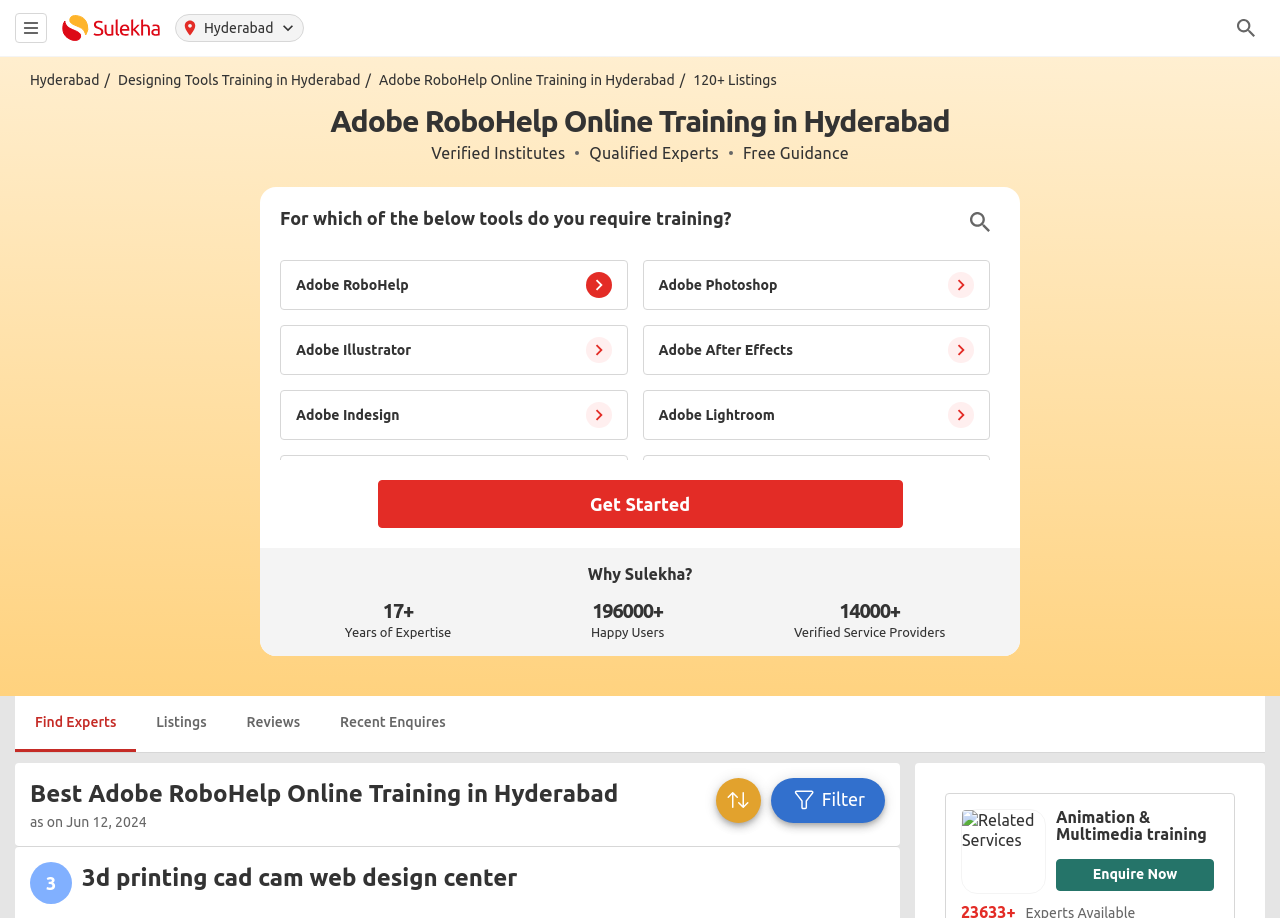Locate the bounding box coordinates of the element that should be clicked to execute the following instruction: "Click the 'Get Started' button".

[0.295, 0.523, 0.705, 0.576]